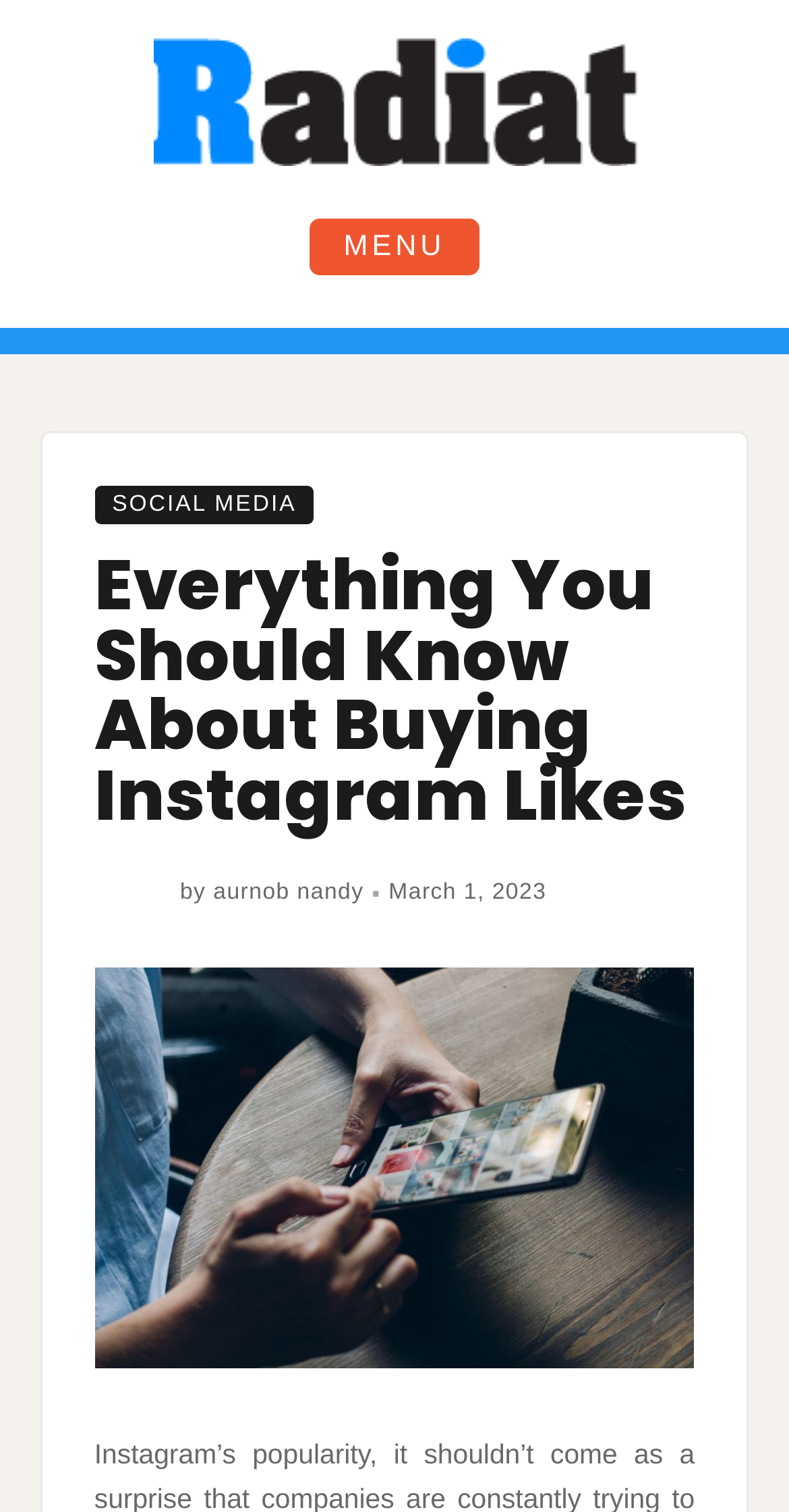When was the article published?
Please respond to the question with a detailed and informative answer.

The publication date of the article can be found in the header section of the webpage, next to the author's name. The date is displayed in a format that is commonly used for indicating dates, with the month, day, and year separated by spaces.